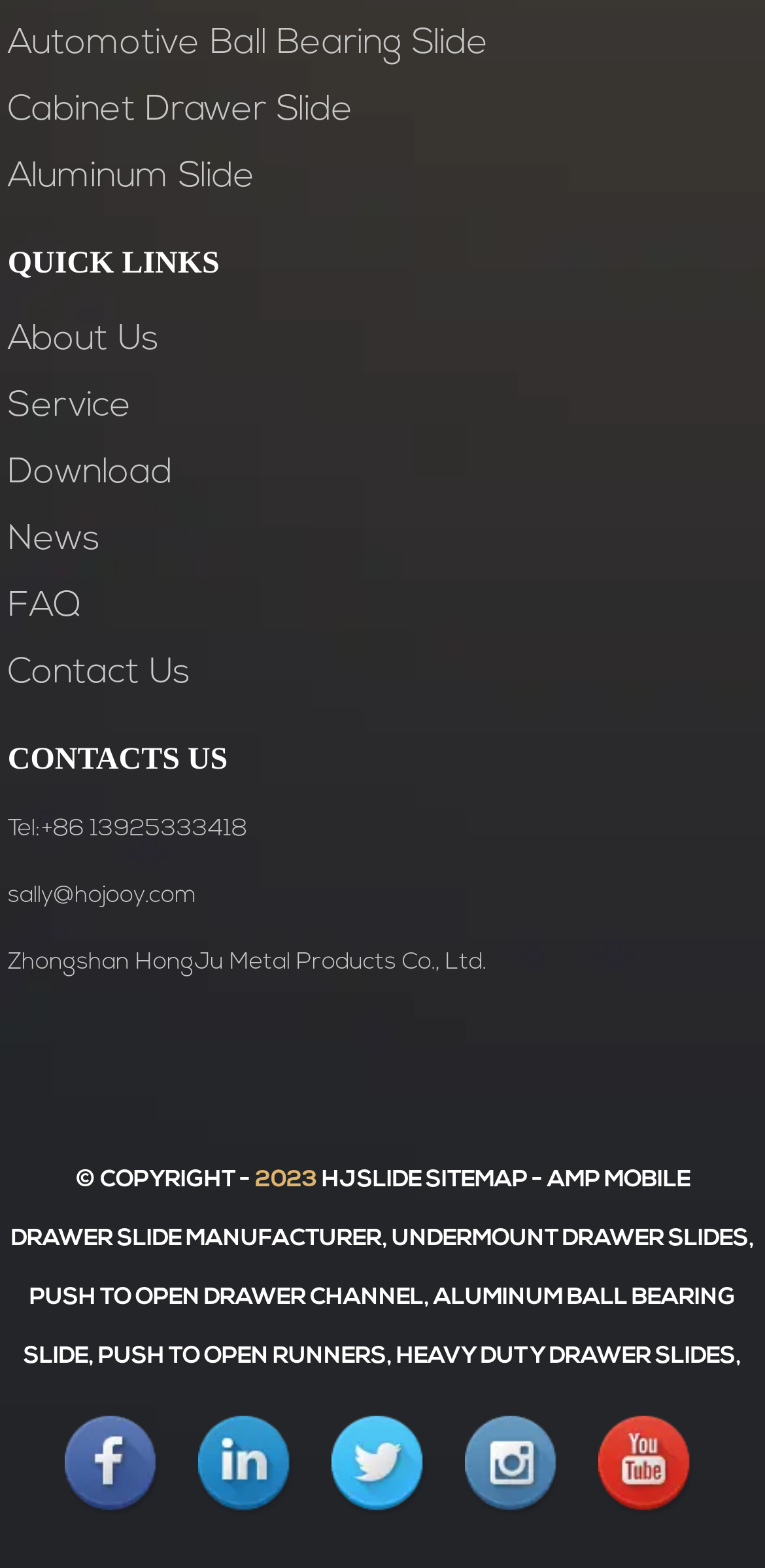Pinpoint the bounding box coordinates for the area that should be clicked to perform the following instruction: "Check the company's facebook page".

[0.085, 0.926, 0.218, 0.945]